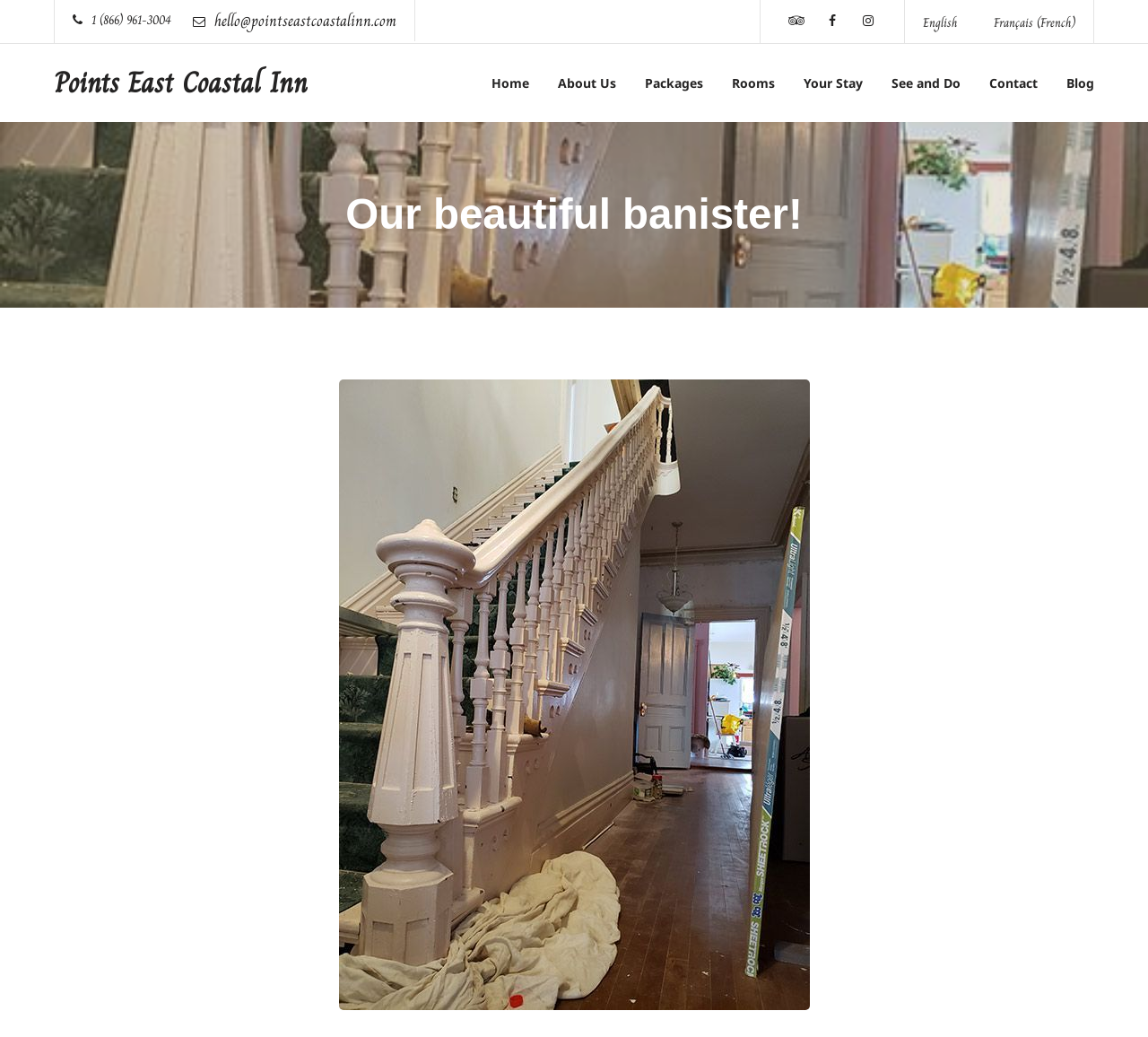Using the provided element description: "Français (French)", determine the bounding box coordinates of the corresponding UI element in the screenshot.

[0.85, 0.0, 0.952, 0.041]